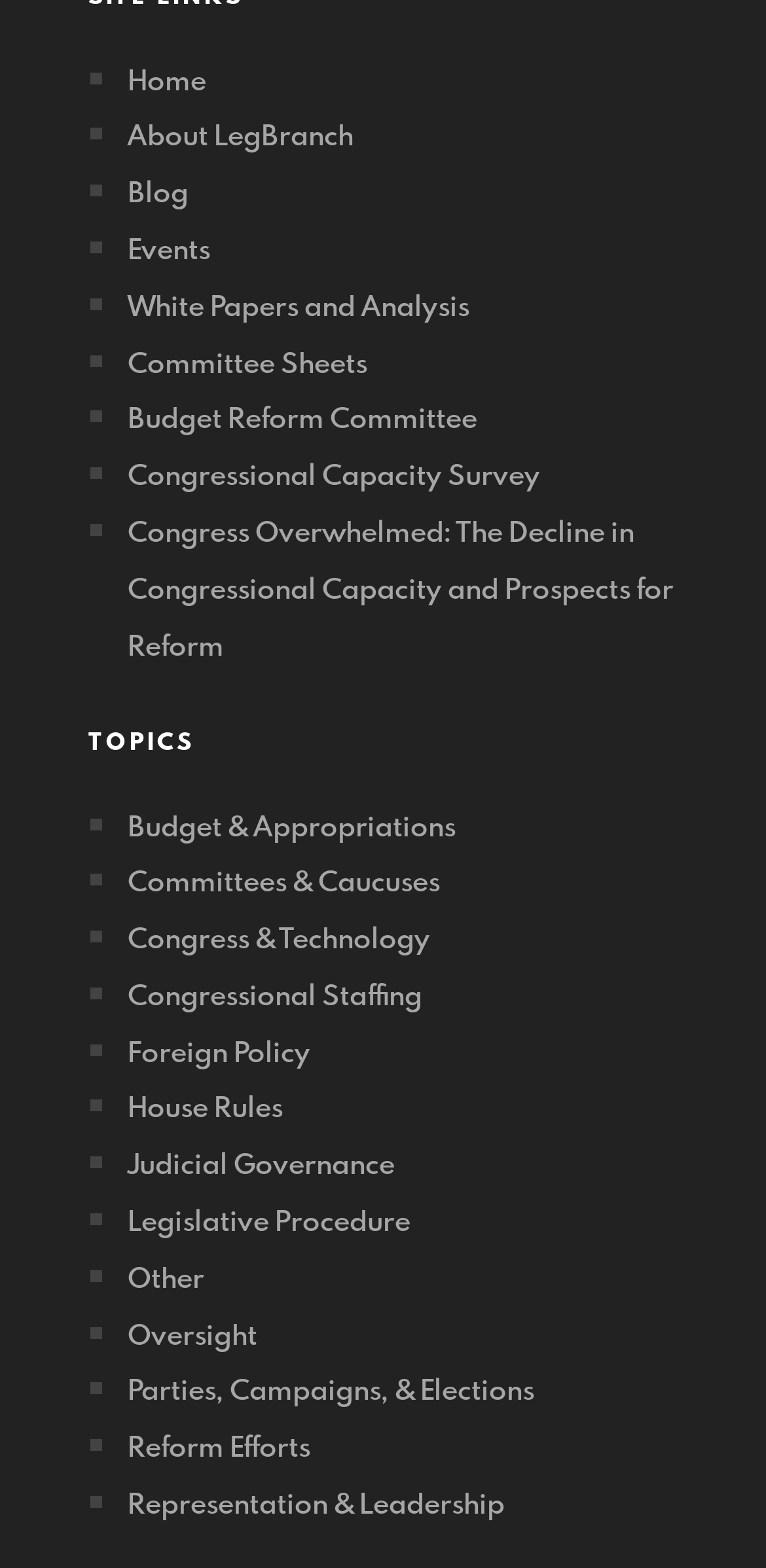What is the title of the section that lists topic categories?
Can you provide a detailed and comprehensive answer to the question?

I looked at the webpage and found a heading that says 'TOPICS', which is the title of the section that lists topic categories.